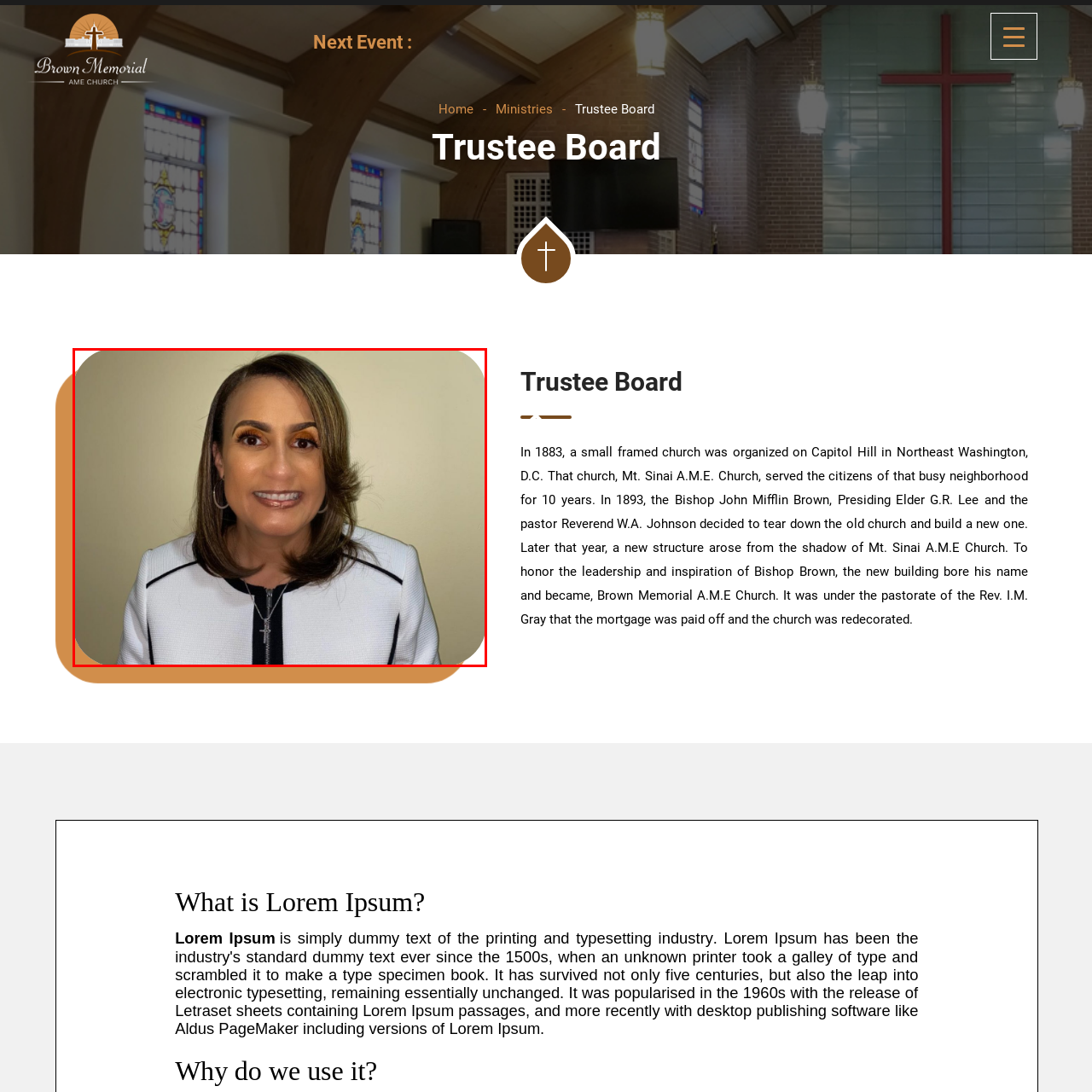What type of earrings is the individual wearing?
Pay attention to the image within the red bounding box and answer using just one word or a concise phrase.

Hoop earrings